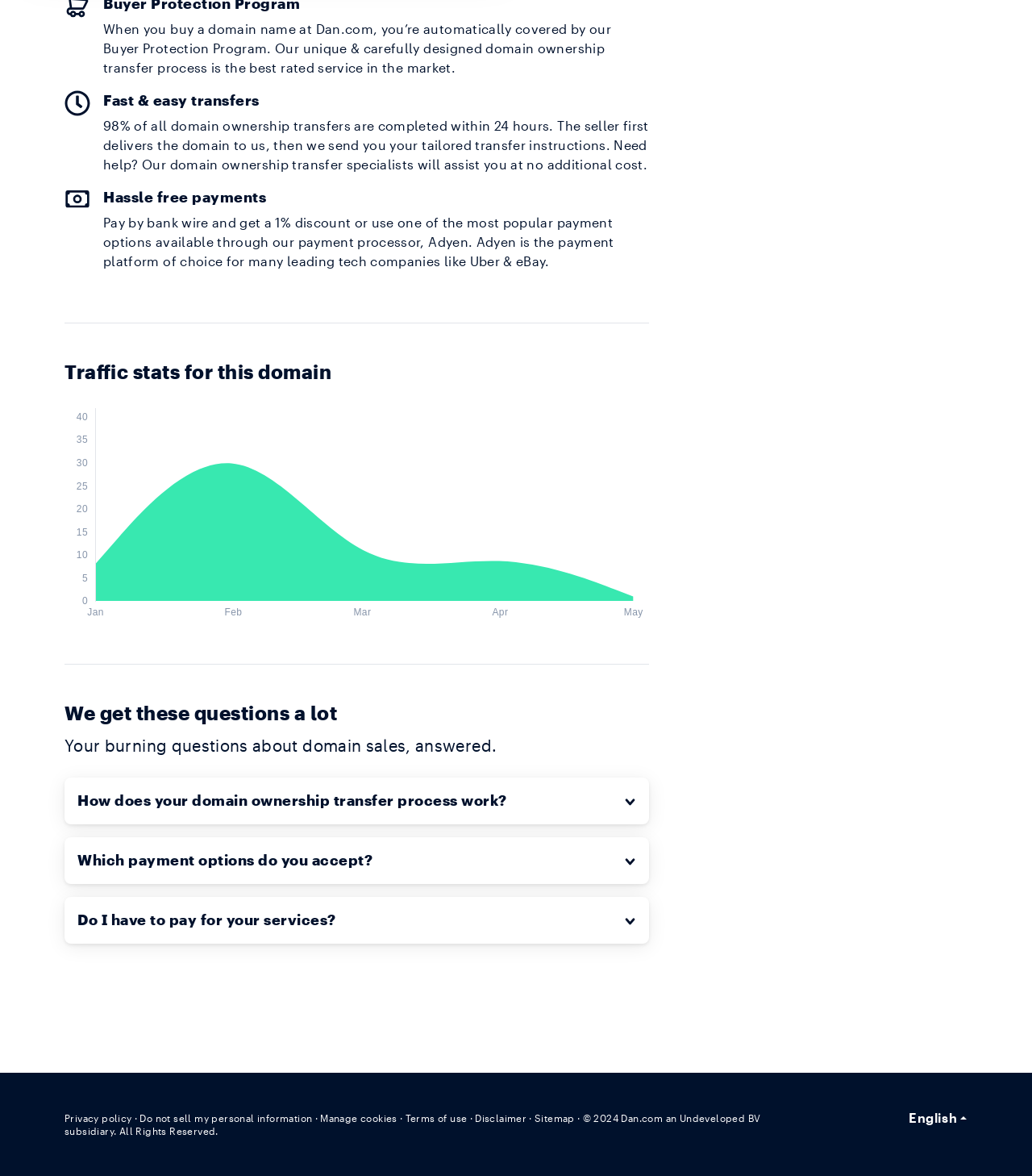Please answer the following question using a single word or phrase: 
What is the domain ownership transfer process?

Seller delivers domain to Dan.com